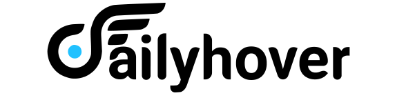What does the wing symbol in the logo represent?
Look at the image and respond with a single word or a short phrase.

Flight and promptness